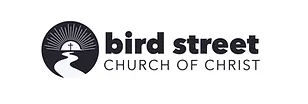What does the stylized representation of a river or path symbolize?
Using the visual information, respond with a single word or phrase.

Guidance and faith